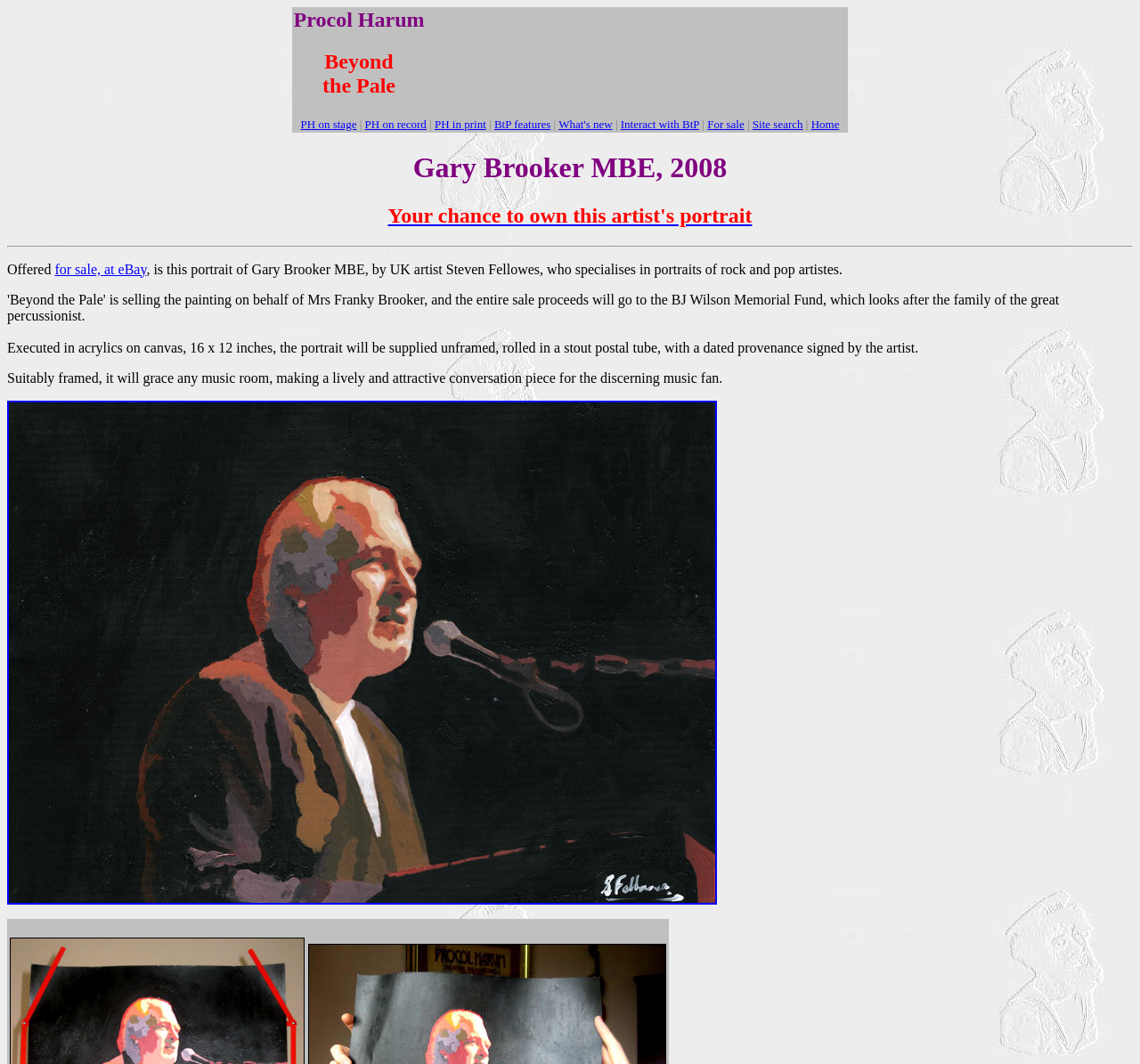Please mark the clickable region by giving the bounding box coordinates needed to complete this instruction: "Go to 'For sale' page".

[0.62, 0.109, 0.653, 0.123]